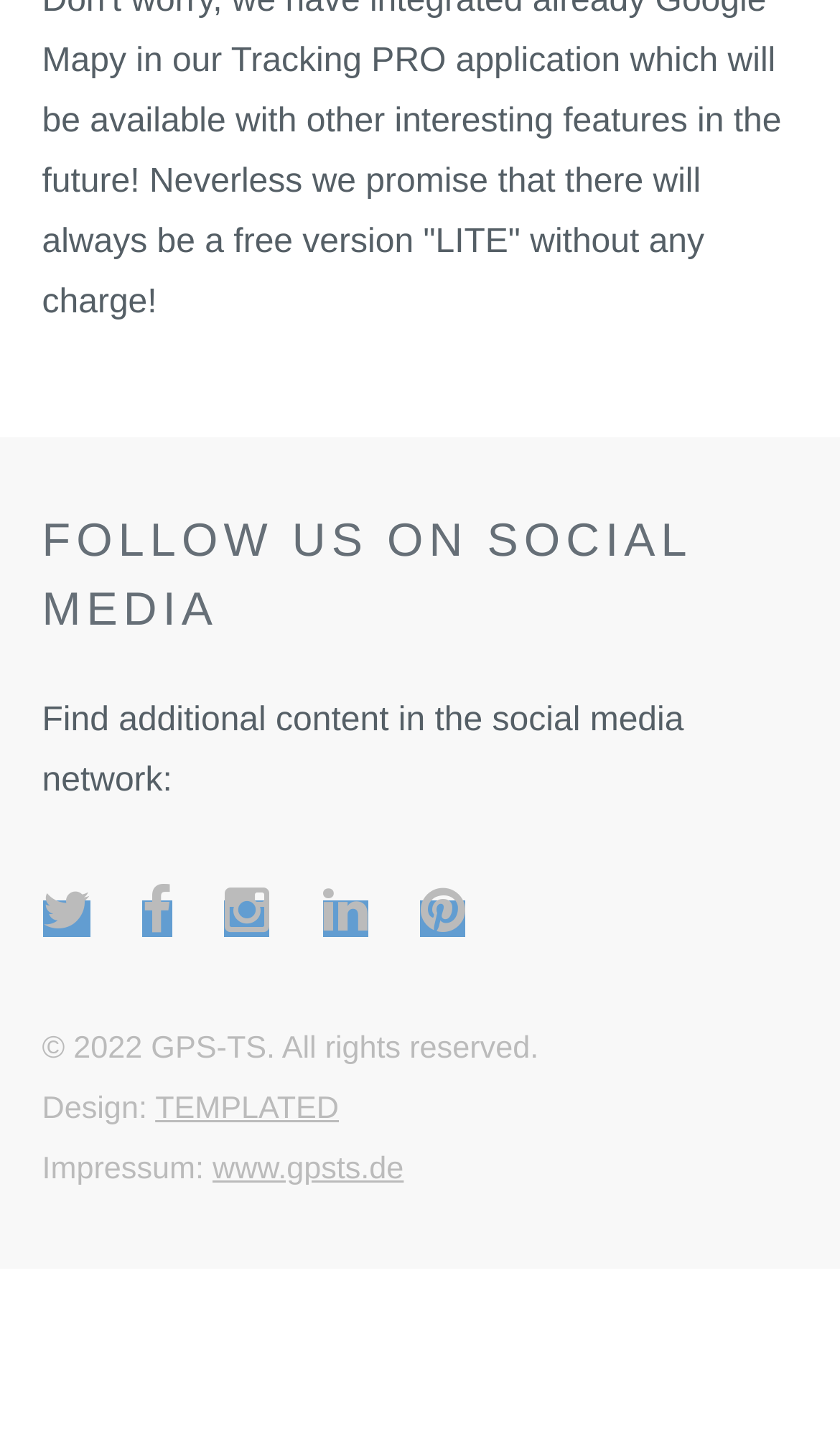What is the purpose of the links with social media icons?
Please provide a single word or phrase as your answer based on the screenshot.

To find additional content